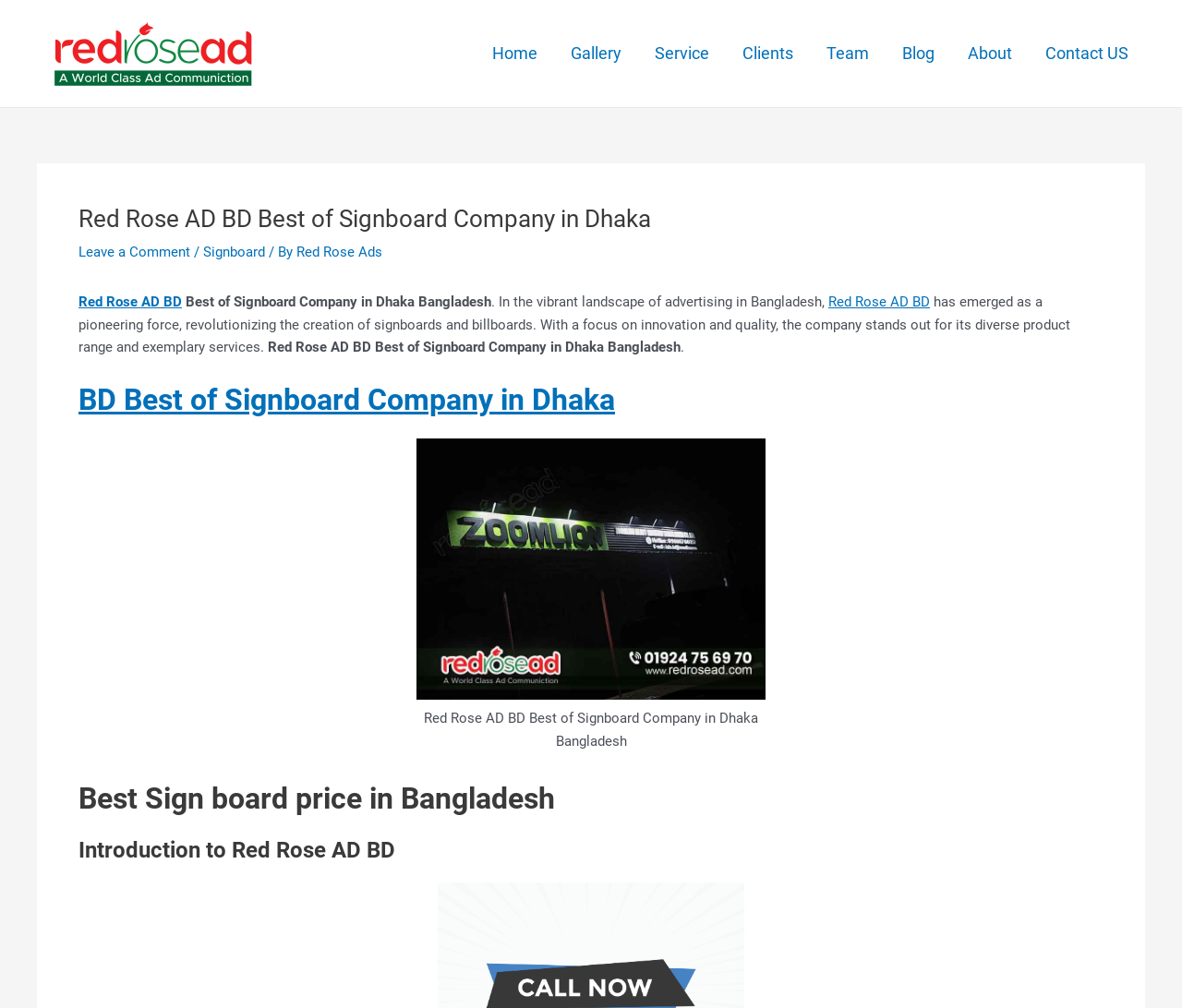Determine and generate the text content of the webpage's headline.

Red Rose AD BD Best of Signboard Company in Dhaka